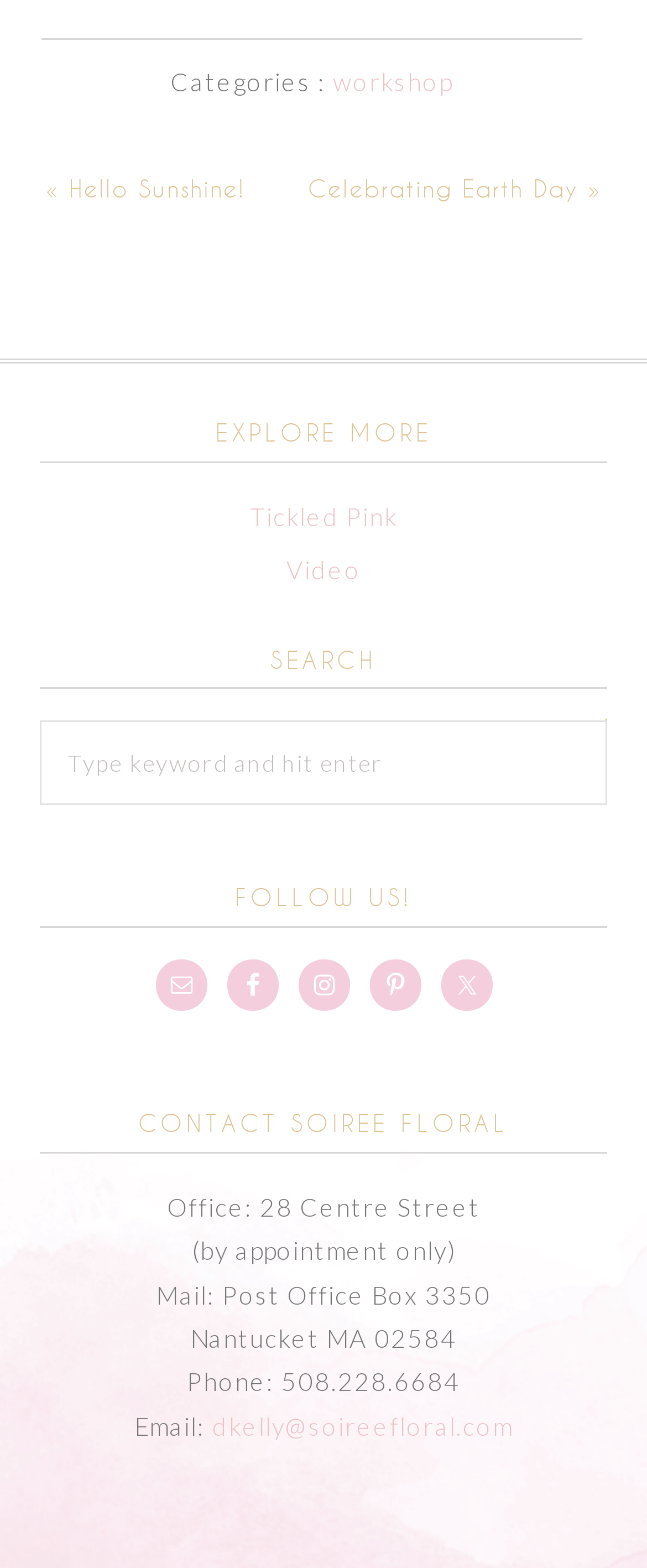Please identify the bounding box coordinates of the area that needs to be clicked to follow this instruction: "Follow on Facebook".

[0.371, 0.621, 0.409, 0.636]